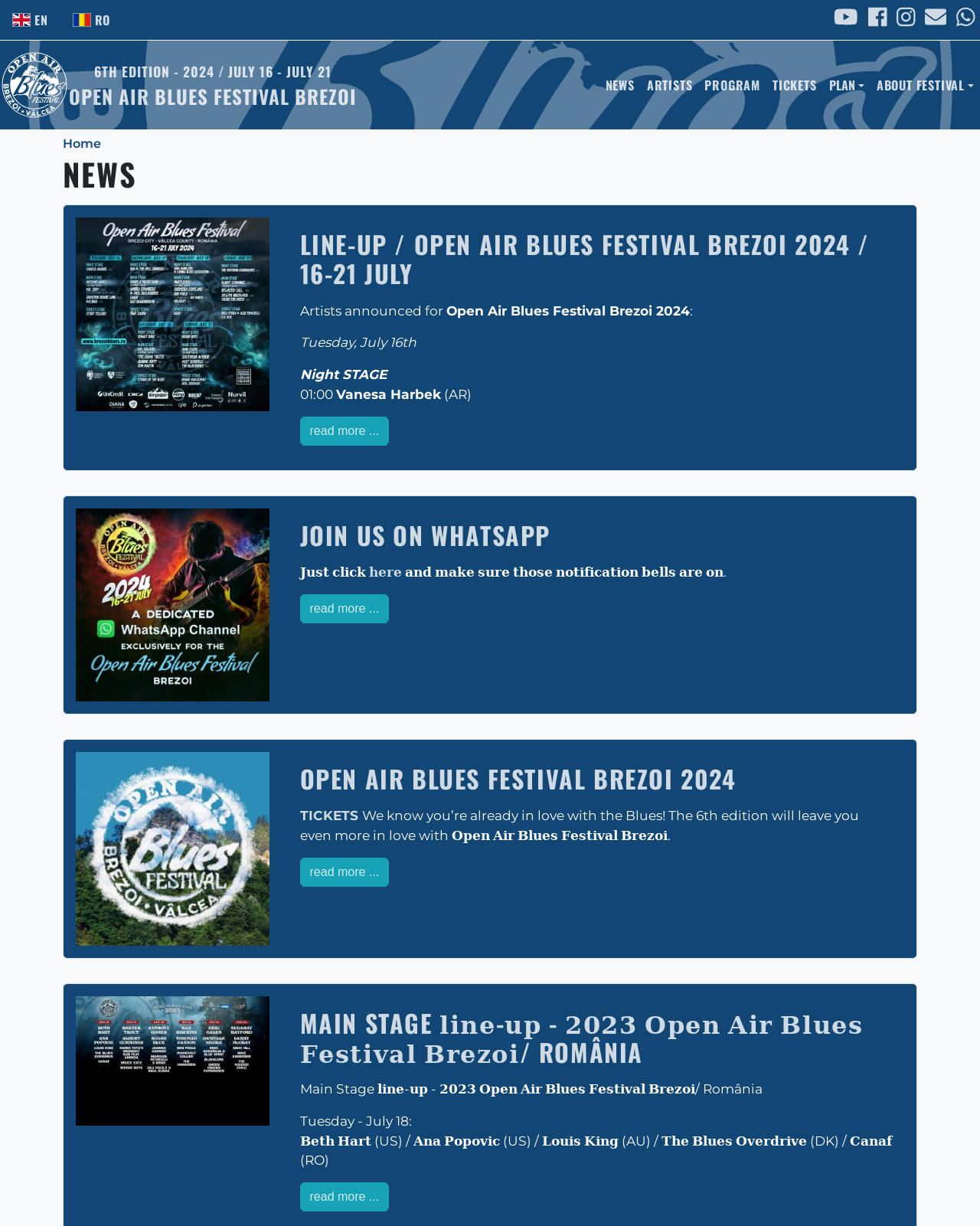Find the bounding box coordinates of the clickable area required to complete the following action: "Reply to the post".

None